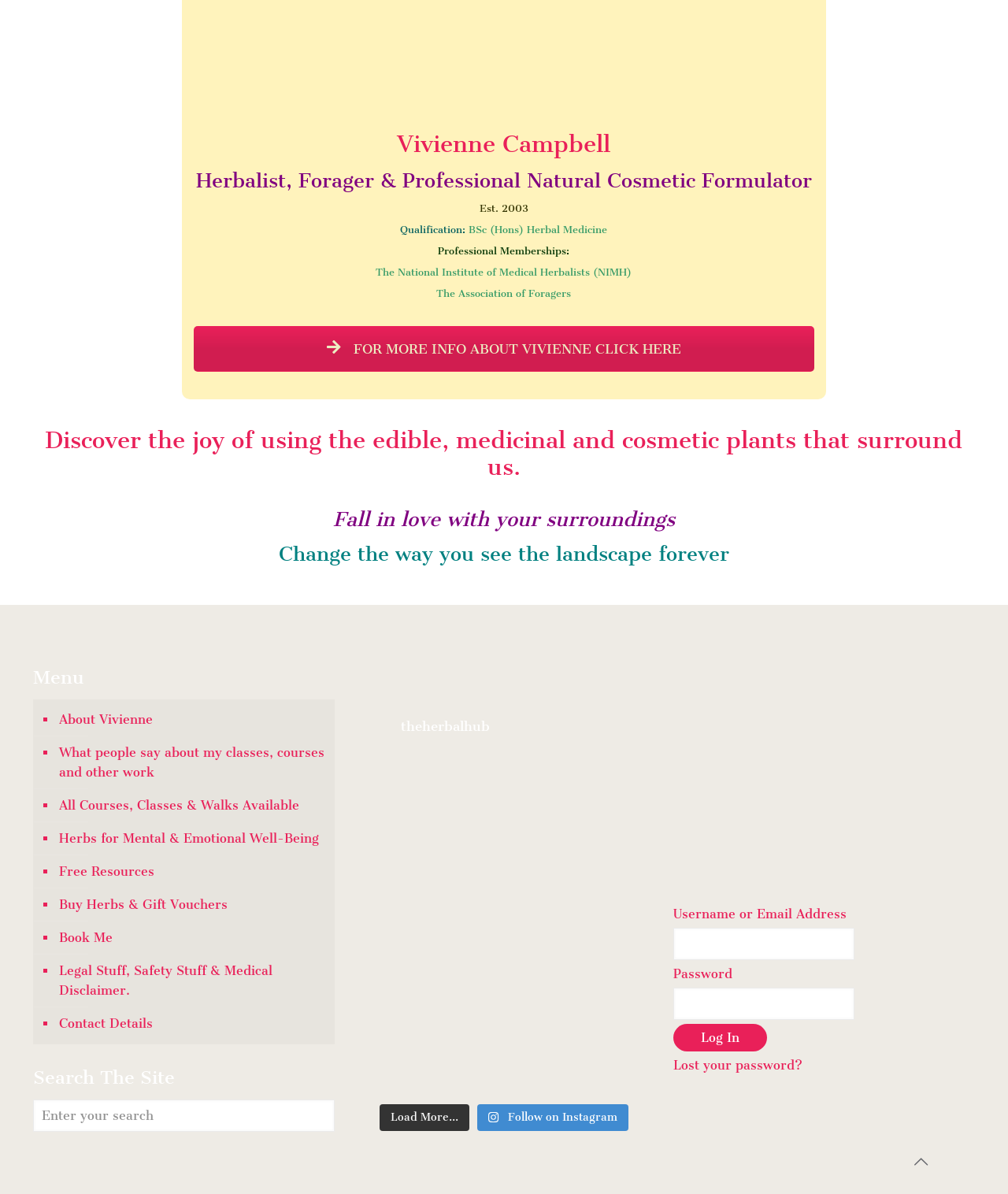Please give a one-word or short phrase response to the following question: 
What is the name of the skincare course Vivienne Campbell is offering in Portugal?

Natural Skincare & Aromatics